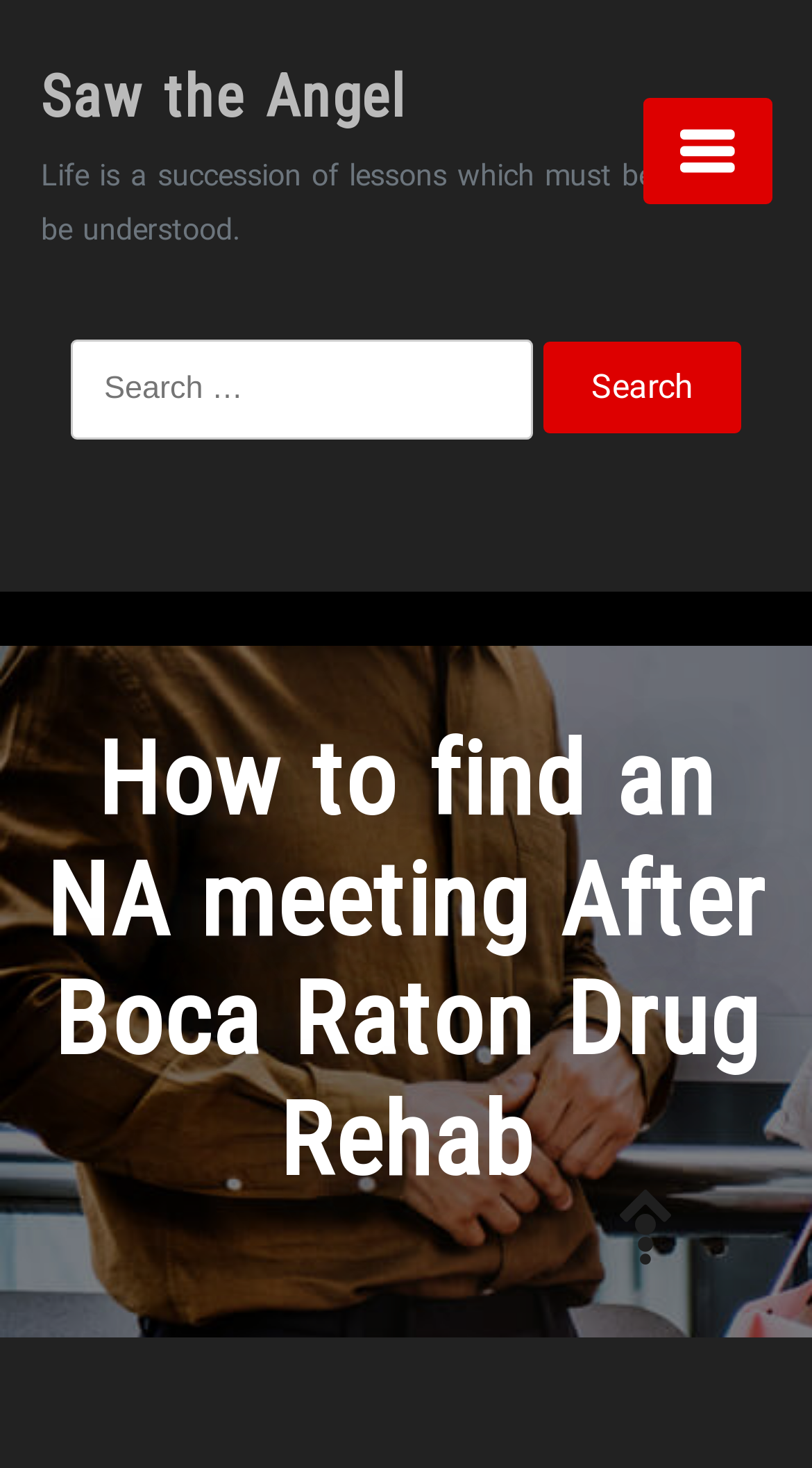Please provide a comprehensive response to the question based on the details in the image: What is the topic of the webpage?

The topic of the webpage is related to NA meetings, as indicated by the title 'How to find an NA meeting After Boca Raton Drug Rehab' and the presence of a search box to search for NA meetings.